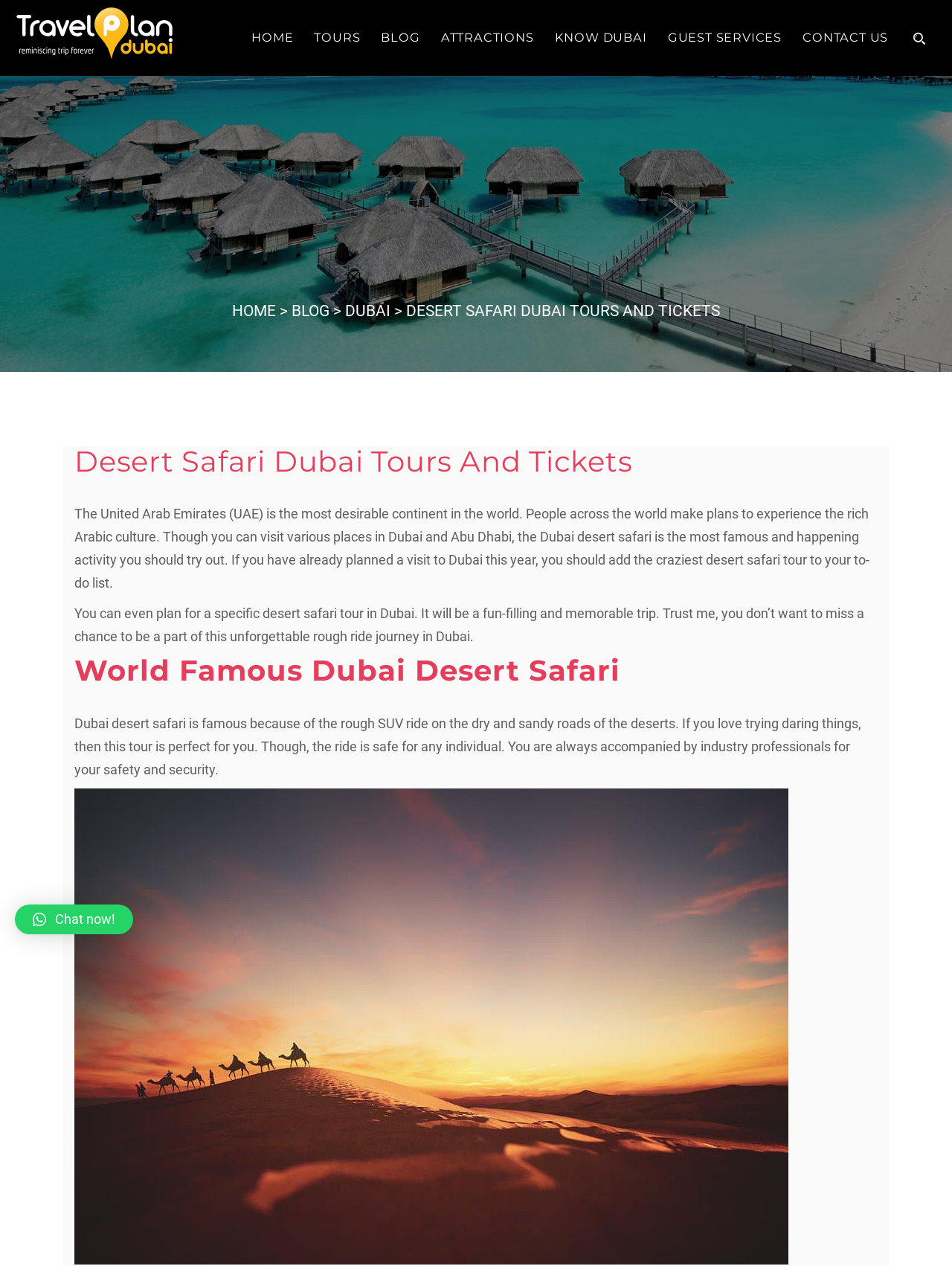Determine the bounding box coordinates of the clickable region to follow the instruction: "Chat now using the button".

[0.016, 0.714, 0.14, 0.738]